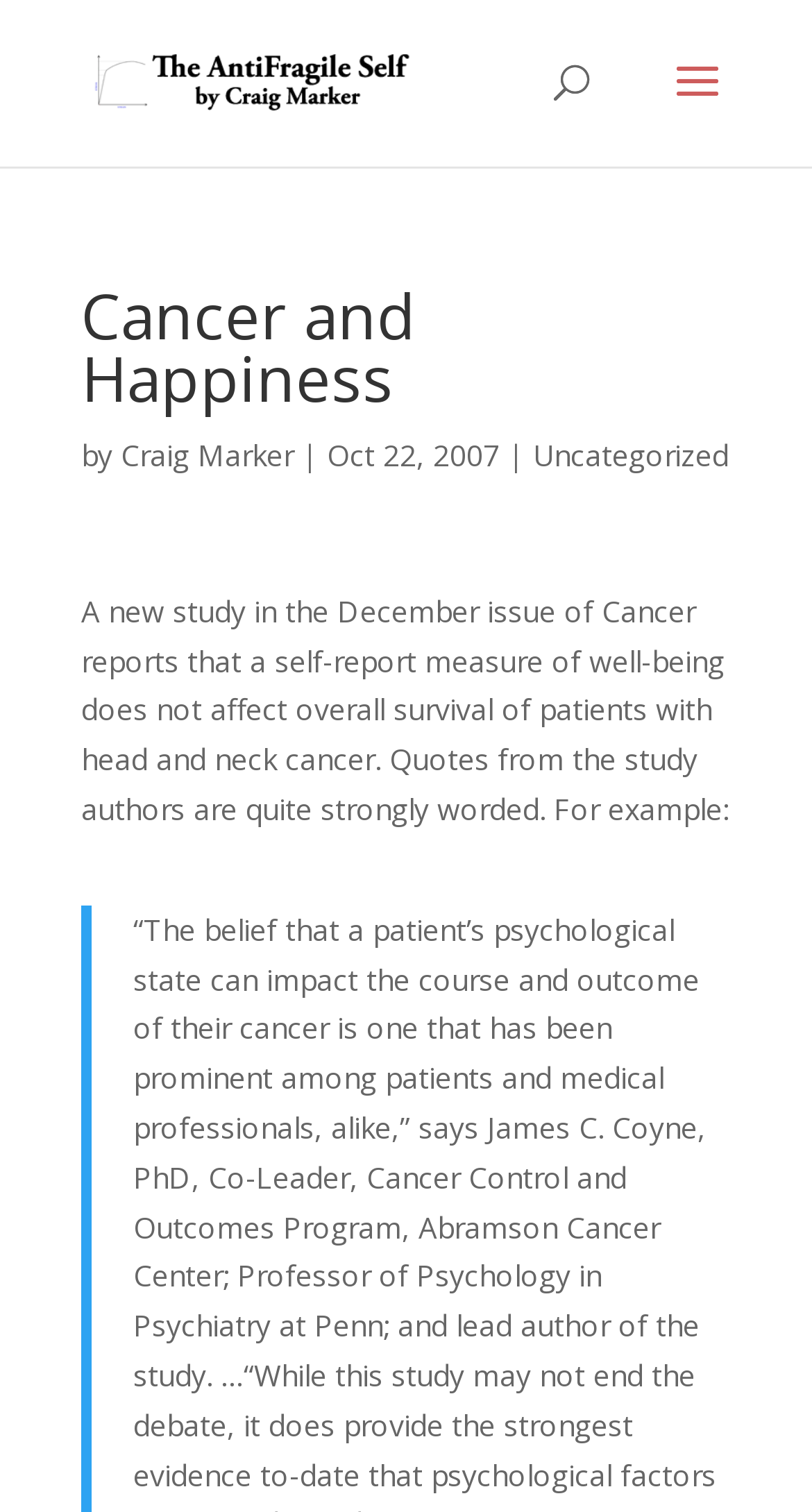What is the author of the article?
Please provide an in-depth and detailed response to the question.

I found the author's name by looking at the text following the 'by' keyword, which is a common indicator of authorship. The text 'by' is followed by a link with the text 'Craig Marker', which suggests that Craig Marker is the author of the article.